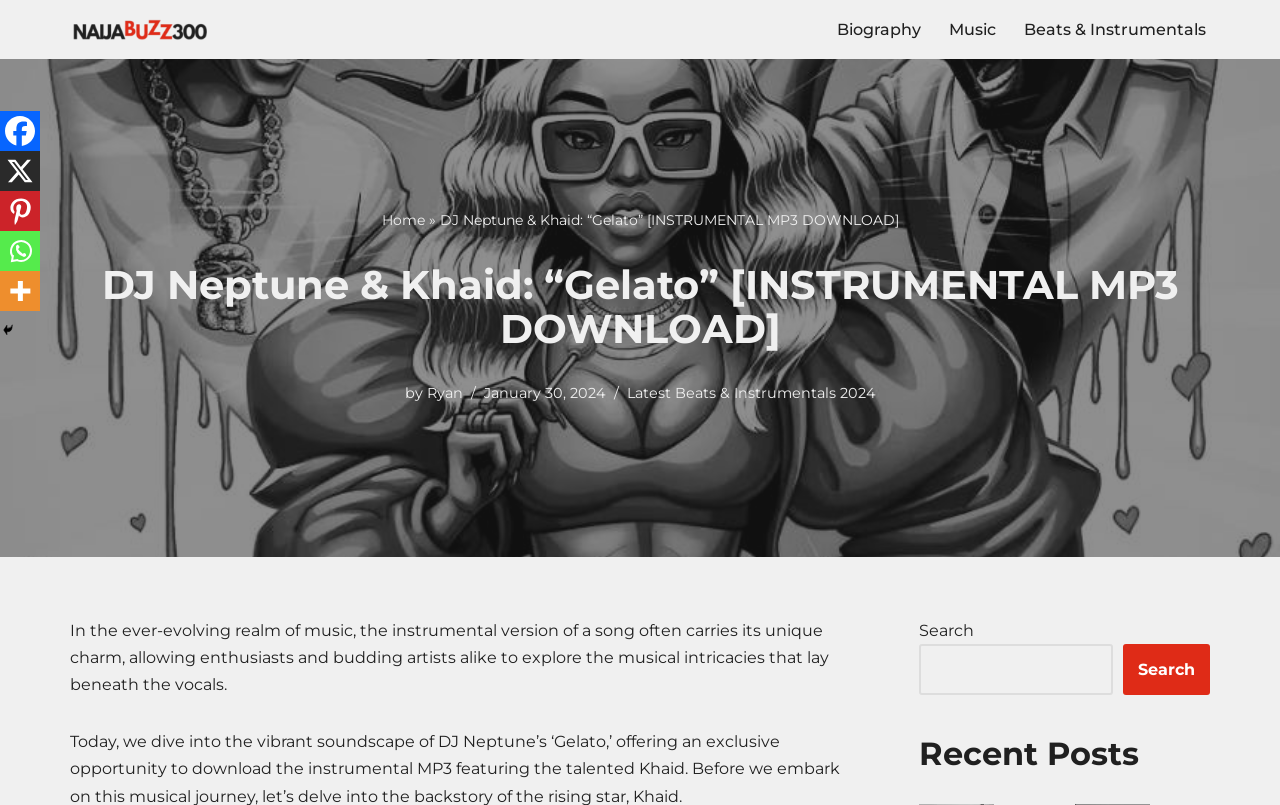Find the bounding box coordinates for the area you need to click to carry out the instruction: "Click on 'Biography'". The coordinates should be four float numbers between 0 and 1, indicated as [left, top, right, bottom].

[0.654, 0.02, 0.72, 0.053]